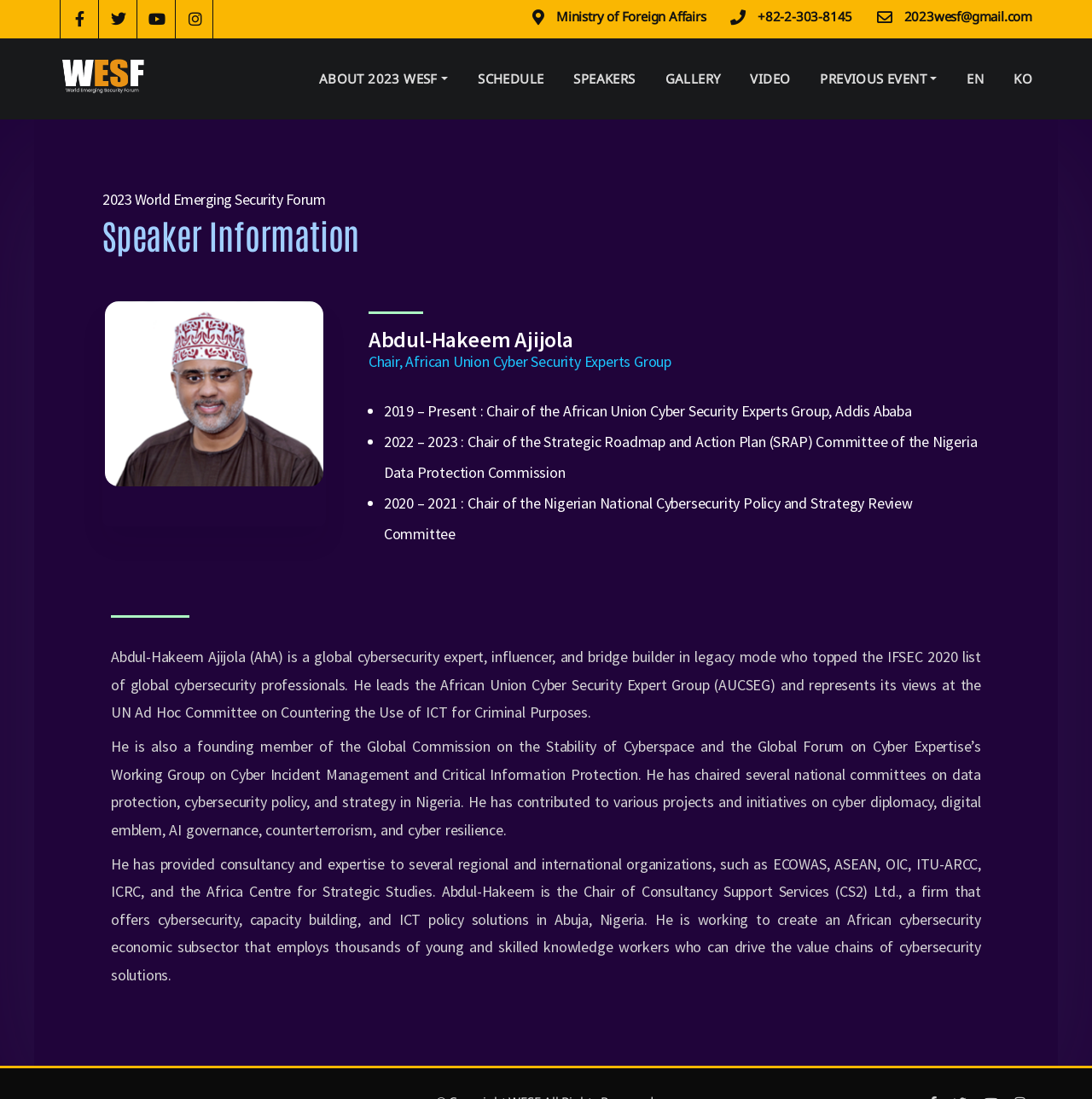Determine the bounding box coordinates for the clickable element to execute this instruction: "Click the SPEAKERS link". Provide the coordinates as four float numbers between 0 and 1, i.e., [left, top, right, bottom].

[0.525, 0.06, 0.582, 0.084]